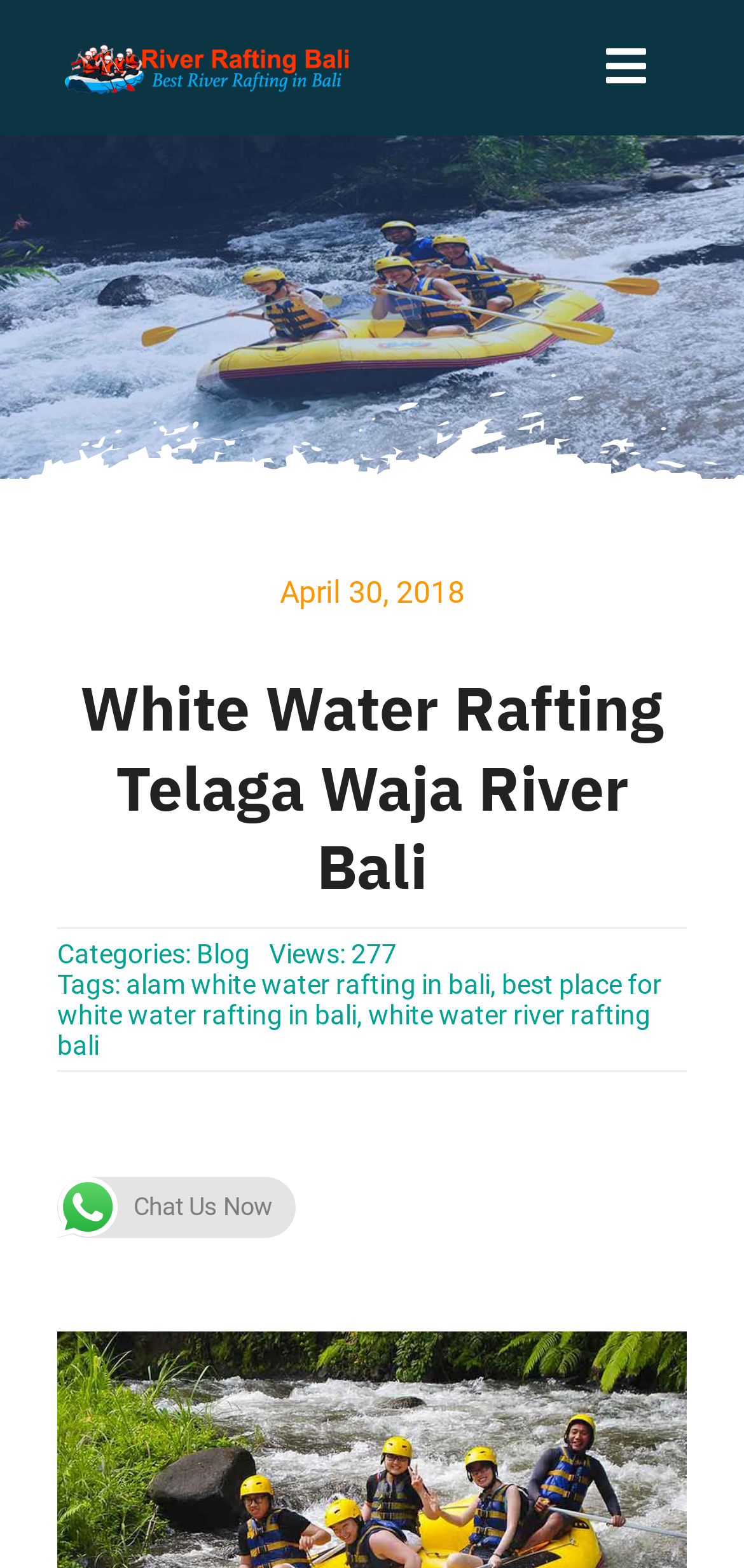How many views does the article have?
Using the image as a reference, answer with just one word or a short phrase.

277